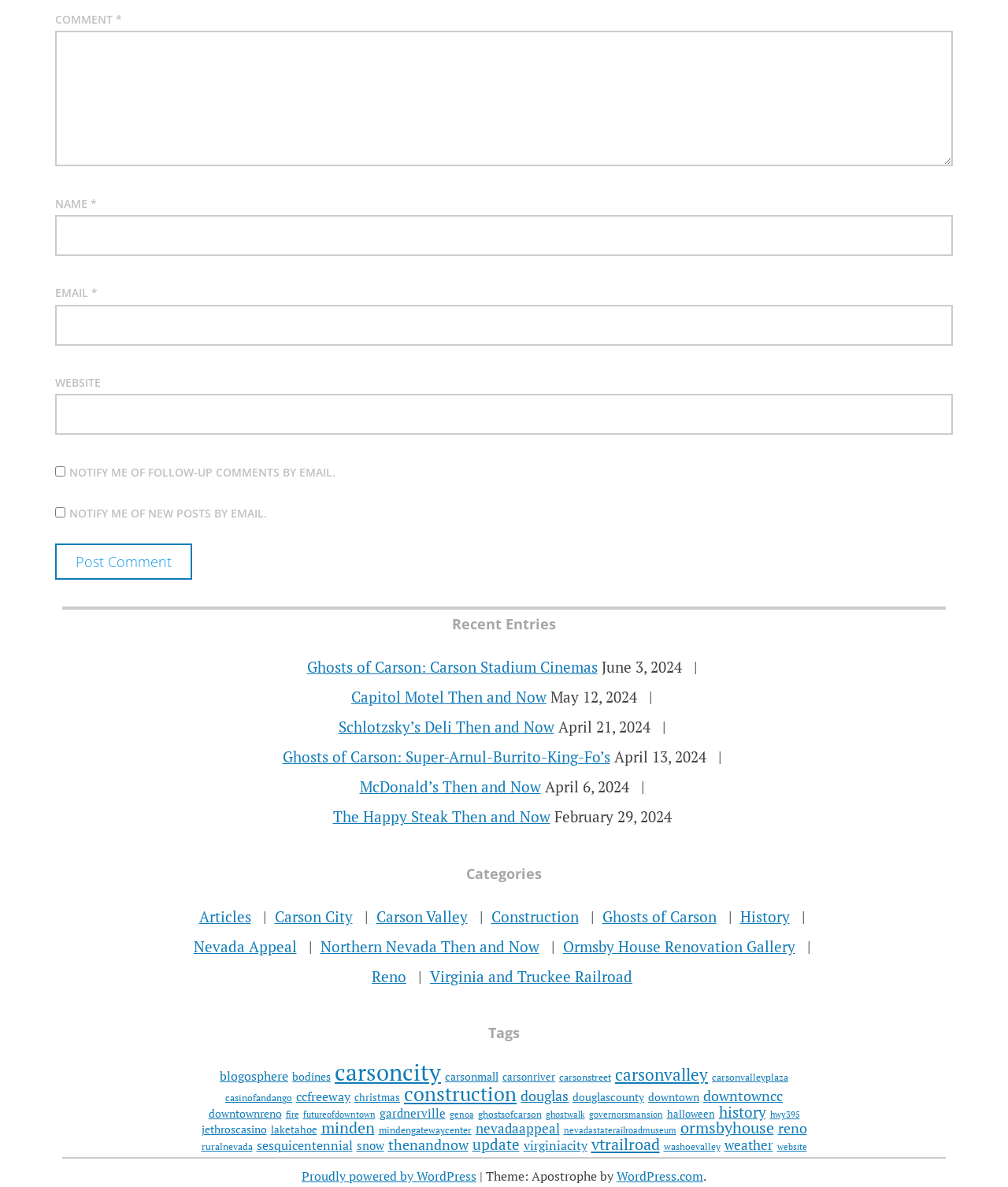Extract the bounding box coordinates for the HTML element that matches this description: "douglascounty". The coordinates should be four float numbers between 0 and 1, i.e., [left, top, right, bottom].

[0.568, 0.919, 0.639, 0.931]